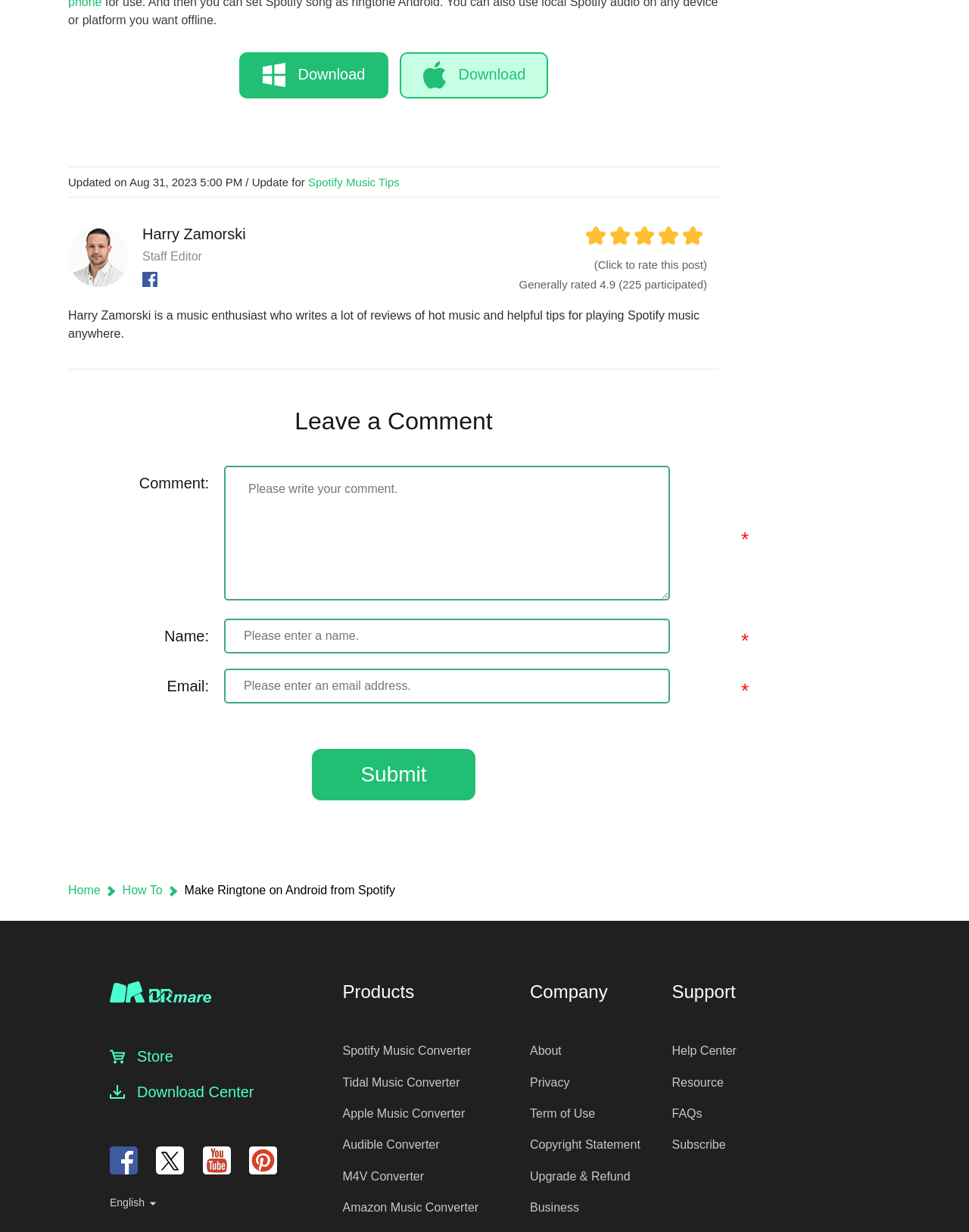Indicate the bounding box coordinates of the clickable region to achieve the following instruction: "Click the 'Download' button."

[0.412, 0.042, 0.566, 0.08]